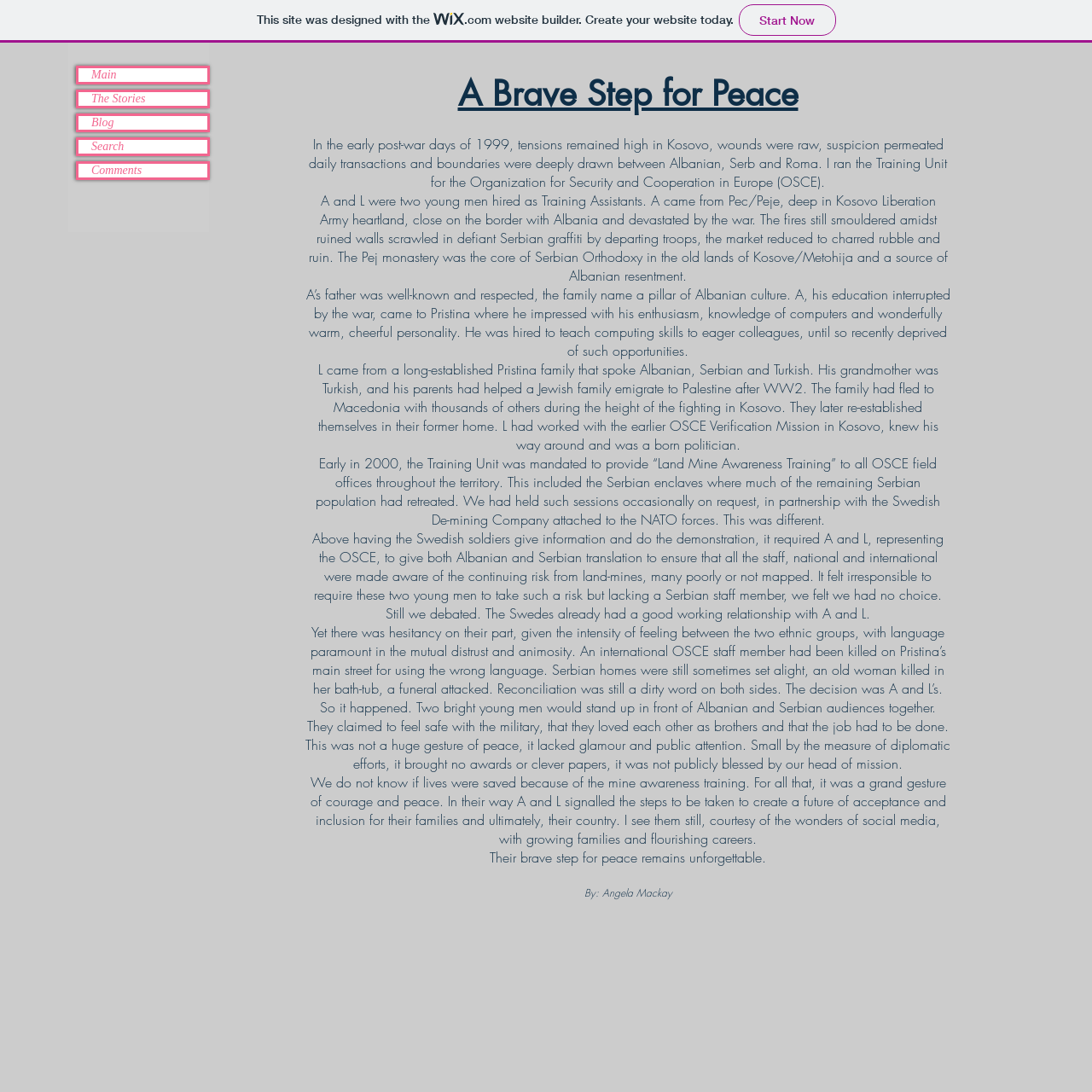Where did A come from?
Provide a comprehensive and detailed answer to the question.

A came from Pec/Peje, which is deep in Kosovo Liberation Army heartland, close to the border with Albania, as mentioned in the text where it says 'A came from Pec/Peje, deep in Kosovo Liberation Army heartland, close on the border with Albania and devastated by the war.'